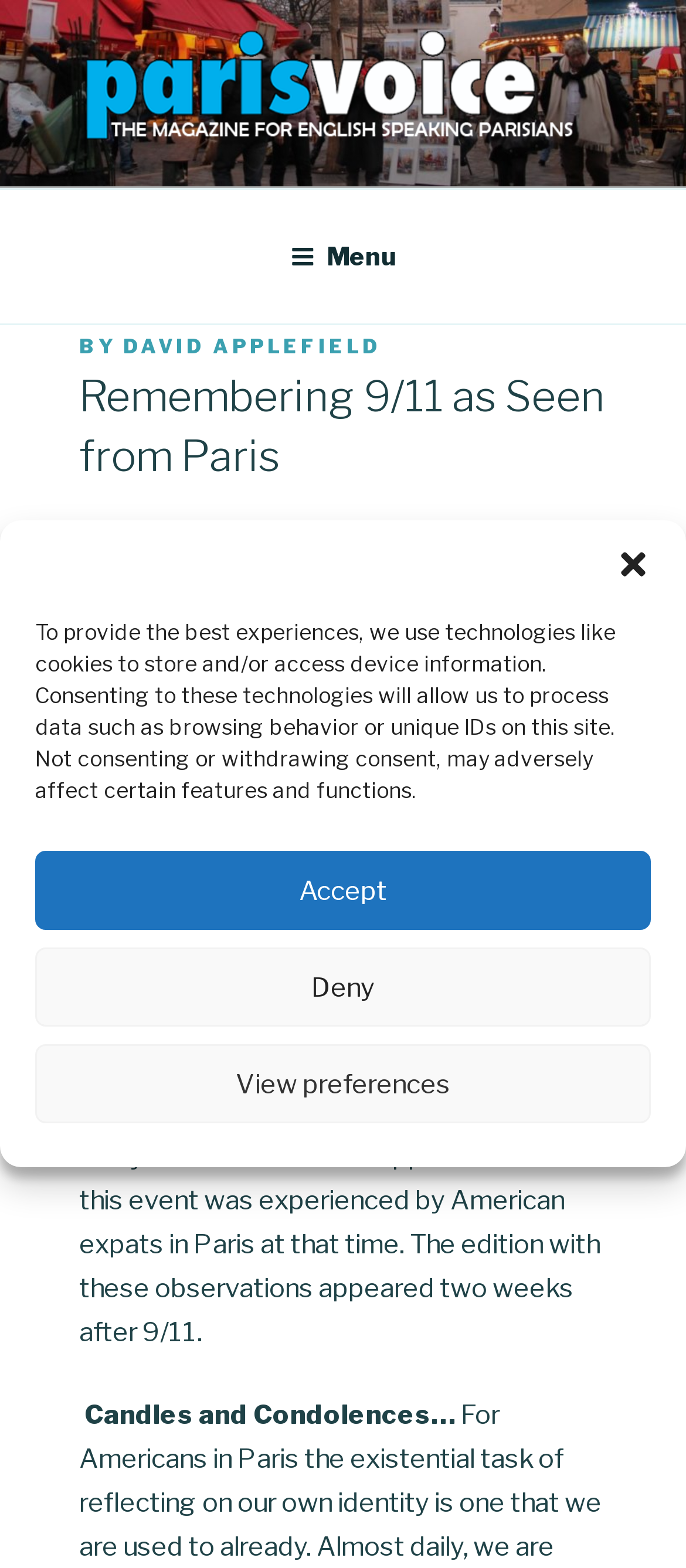Please specify the bounding box coordinates in the format (top-left x, top-left y, bottom-right x, bottom-right y), with all values as floating point numbers between 0 and 1. Identify the bounding box of the UI element described by: David Applefield

[0.179, 0.213, 0.556, 0.229]